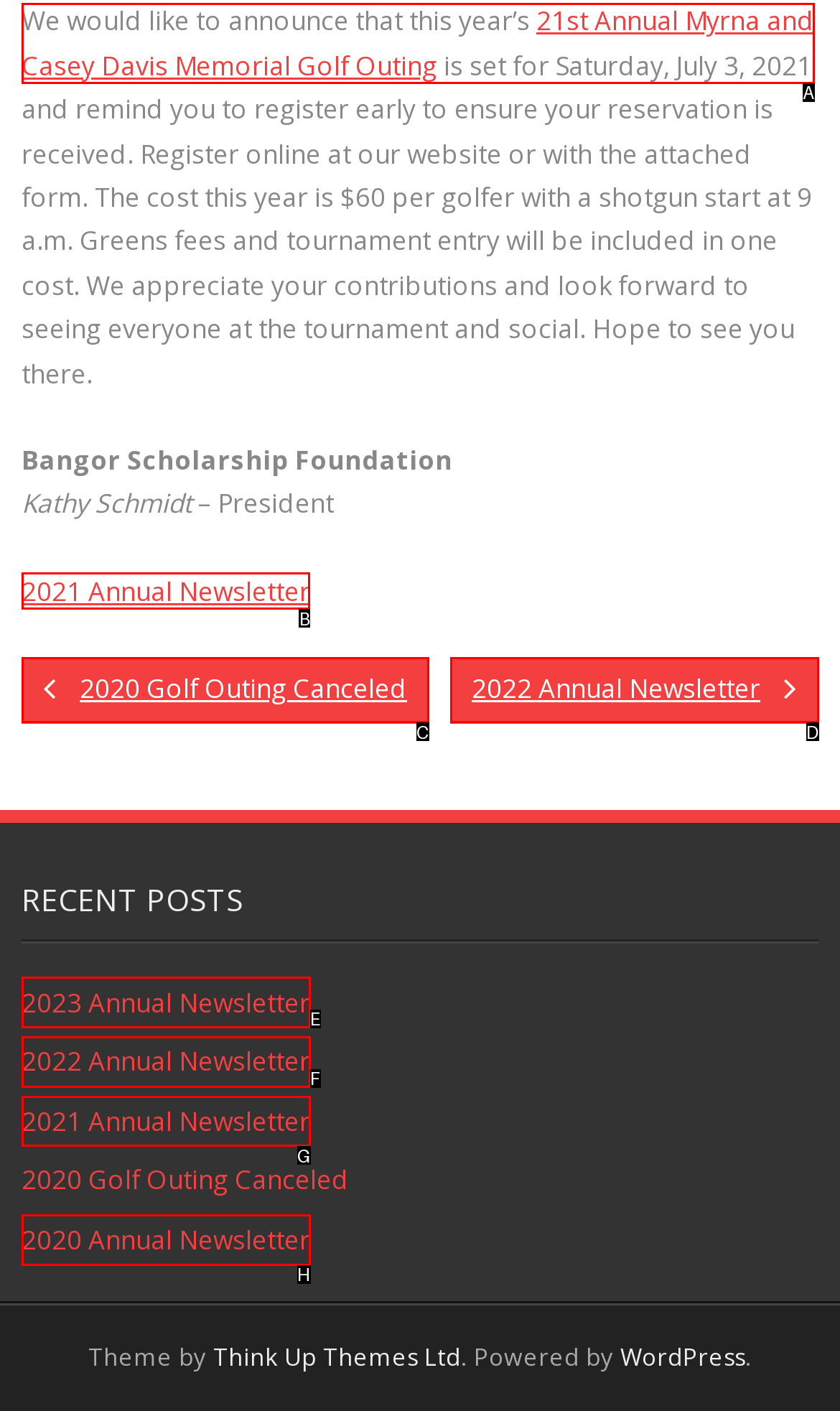Identify the HTML element to click to execute this task: view the 2021 Annual Newsletter Respond with the letter corresponding to the proper option.

B